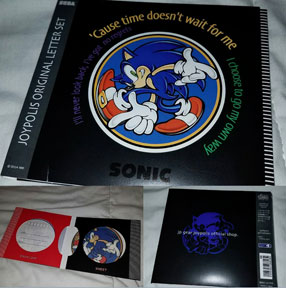Describe the scene in the image with detailed observations.

The image showcases the "Joypolis Original Letter Set" themed around Sonic Adventure 1. At the top, the cover features a striking illustration of Sonic in a circular design, accompanied by the quote "’cause time doesn't wait for me" and "I choose to go my own way," highlighted in colorful text. Below the cover, the contents include an envelope with a playful depiction of Sonic, and a black folder that complements the overall aesthetic, displaying Sonic's silhouette. This letter set captures the spirit of the game, reflecting Sonic's adventurous personality and iconic imagery, making it a nostalgic collectible for fans of the franchise.